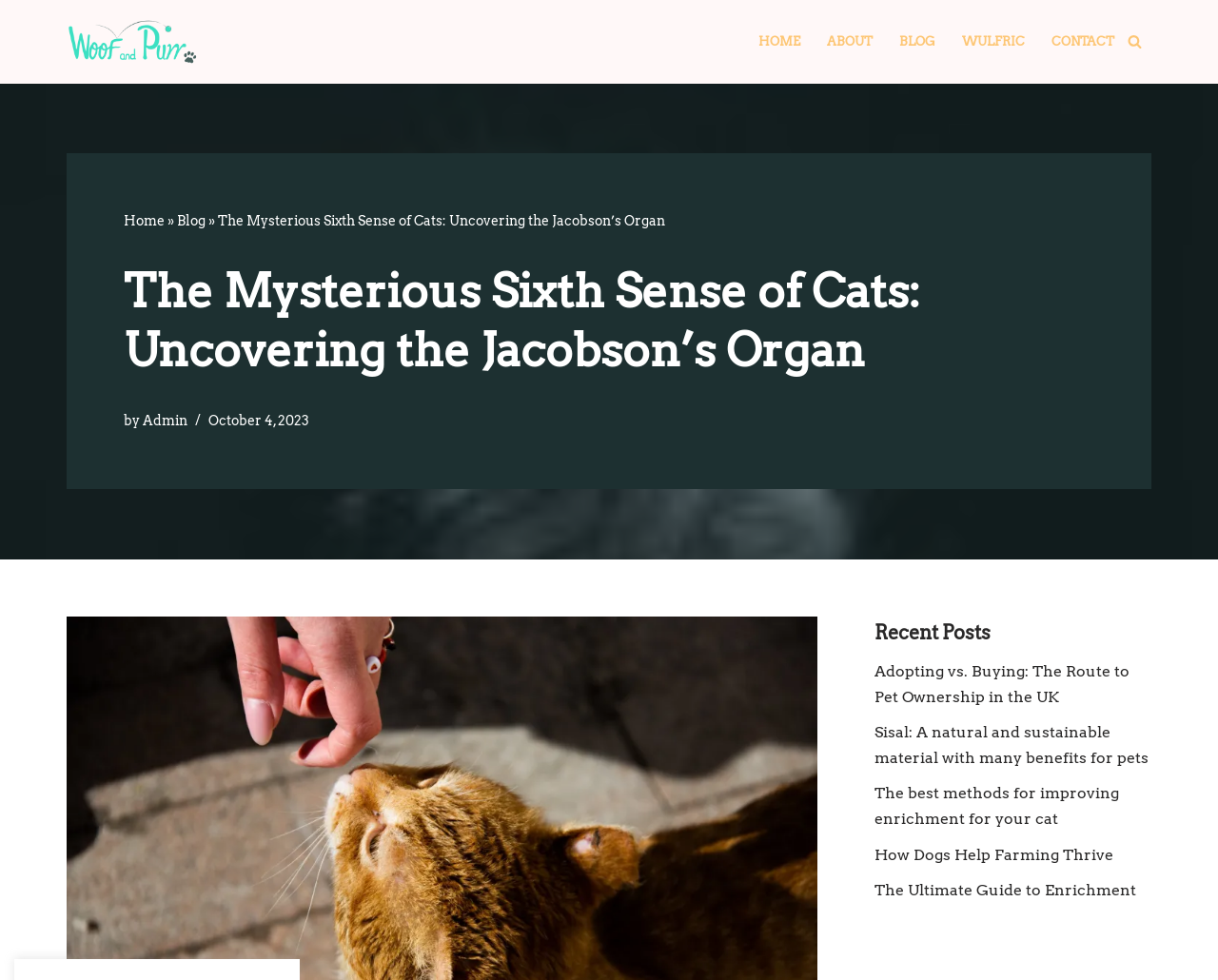How many recent posts are listed?
Please provide a single word or phrase as your answer based on the screenshot.

5